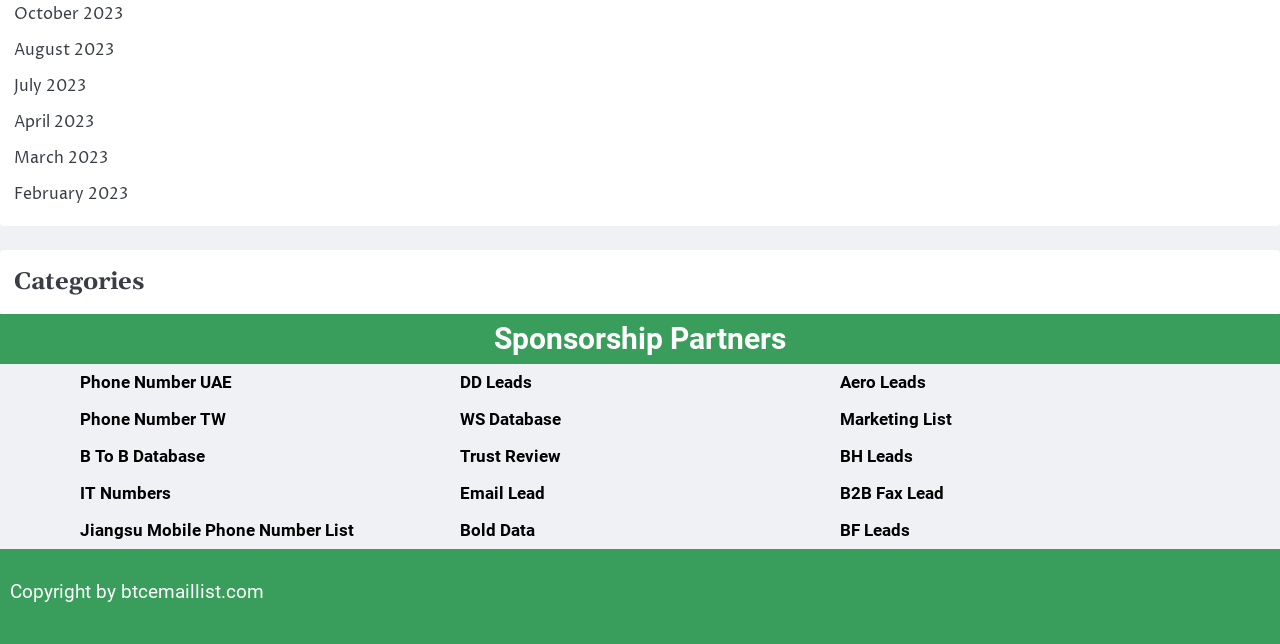Please identify the bounding box coordinates of the area I need to click to accomplish the following instruction: "Click on October 2023".

[0.011, 0.004, 0.096, 0.038]